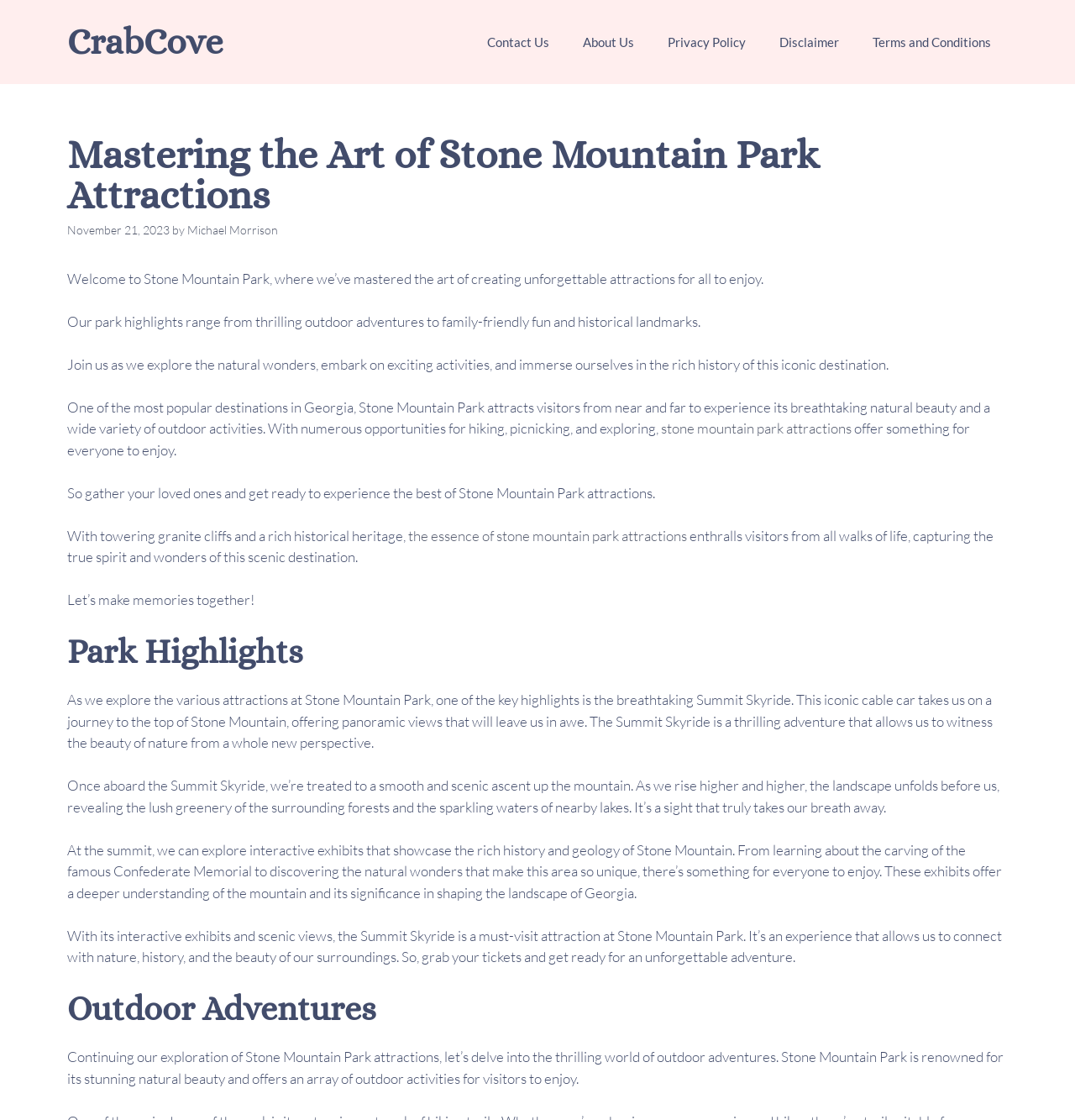Identify the bounding box coordinates of the clickable region necessary to fulfill the following instruction: "Click About Us". The bounding box coordinates should be four float numbers between 0 and 1, i.e., [left, top, right, bottom].

[0.527, 0.015, 0.605, 0.06]